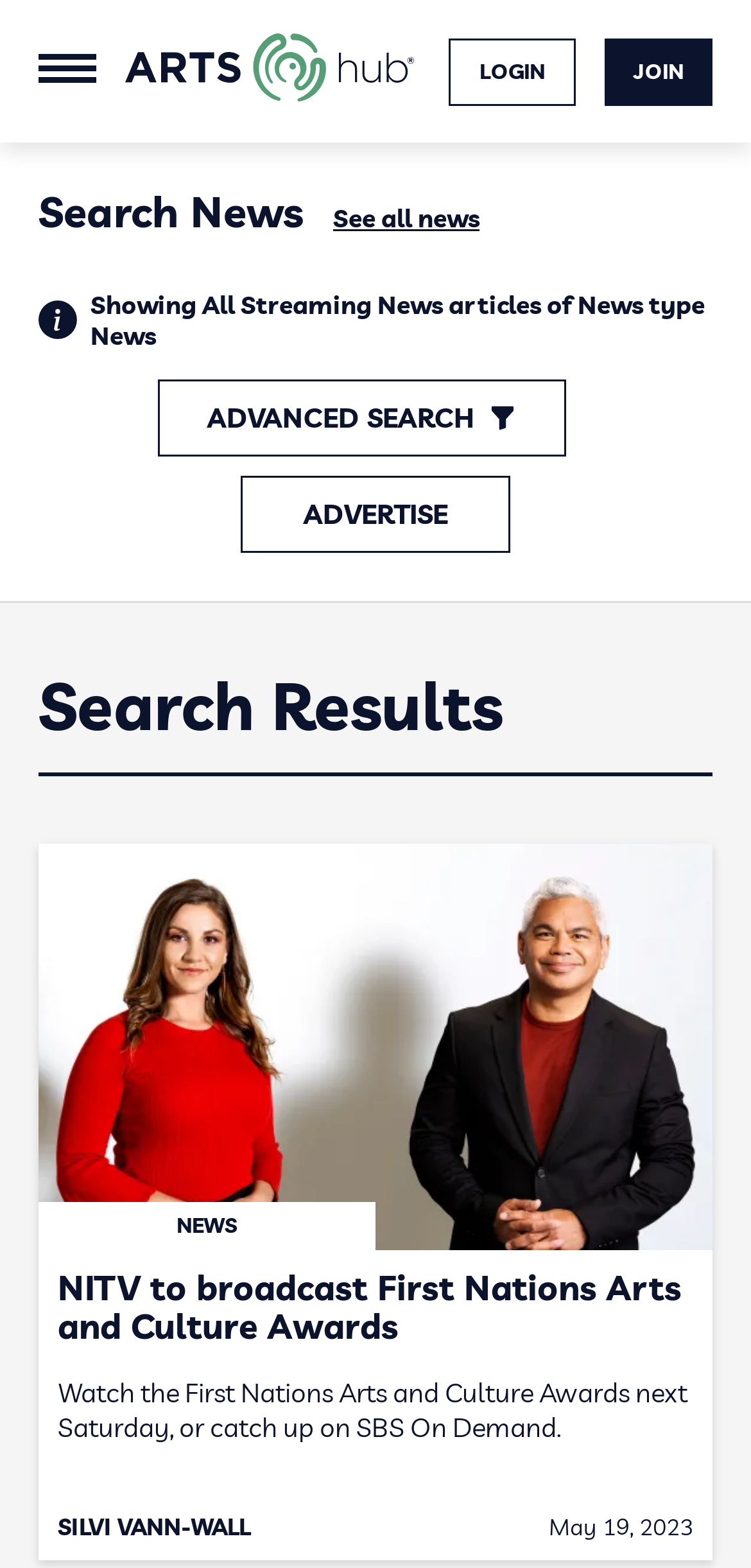Please locate the bounding box coordinates of the element that needs to be clicked to achieve the following instruction: "Visit the South Australia page". The coordinates should be four float numbers between 0 and 1, i.e., [left, top, right, bottom].

[0.051, 0.031, 0.297, 0.053]